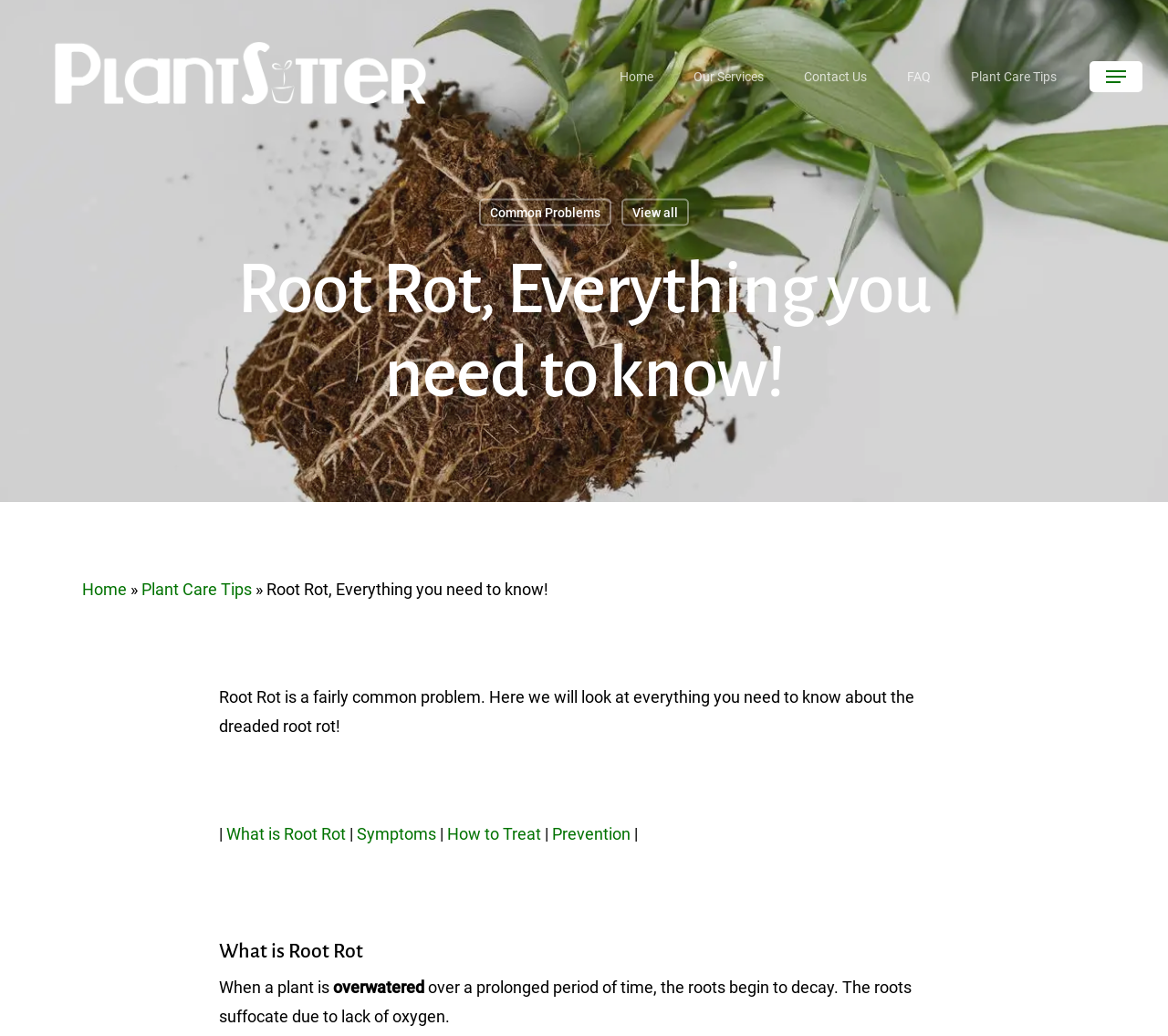Please determine the bounding box coordinates of the element's region to click for the following instruction: "go to home page".

[0.53, 0.065, 0.559, 0.083]